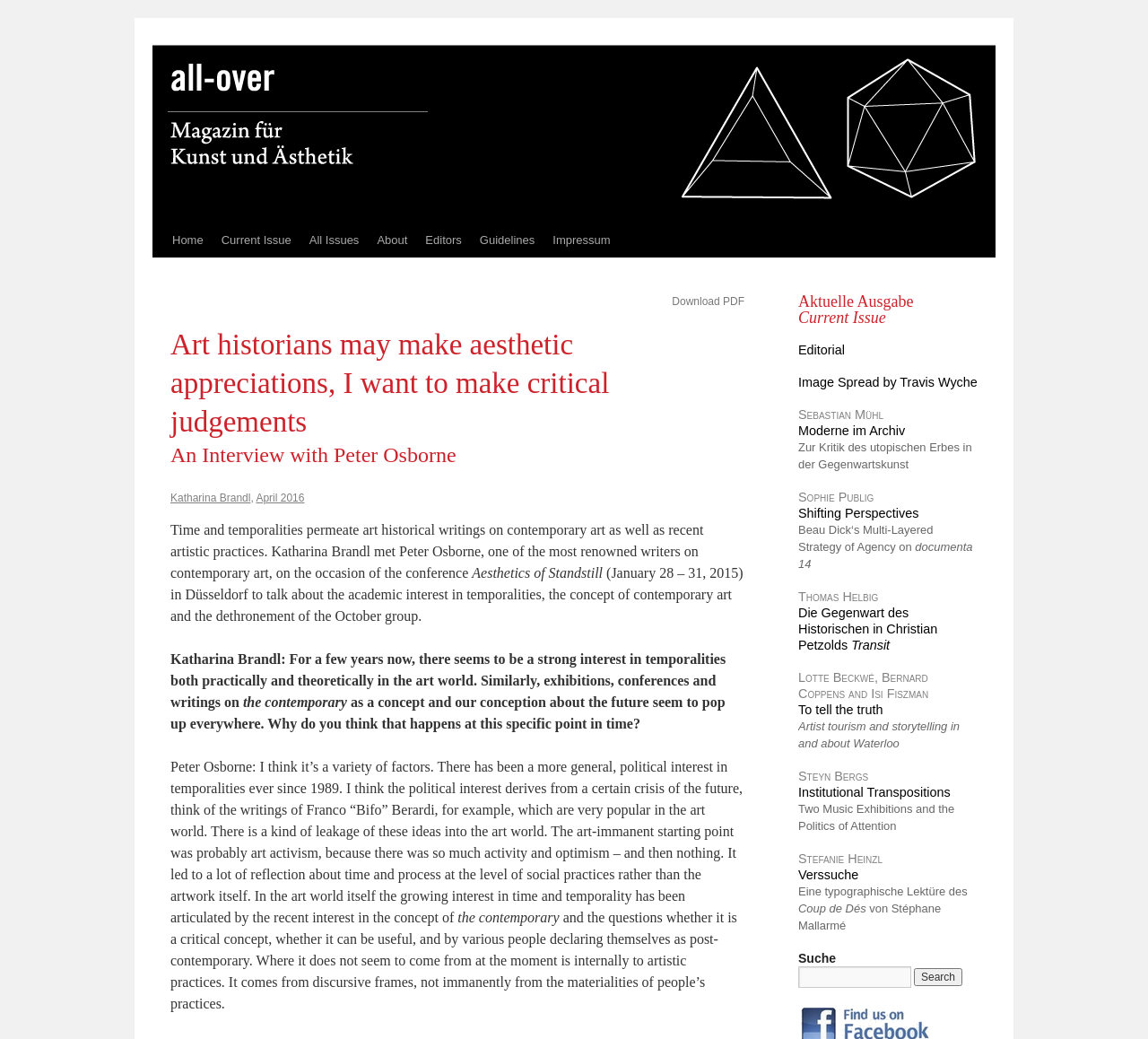Please find and generate the text of the main heading on the webpage.

Art historians may make aesthetic appreciations, I want to make critical judgements